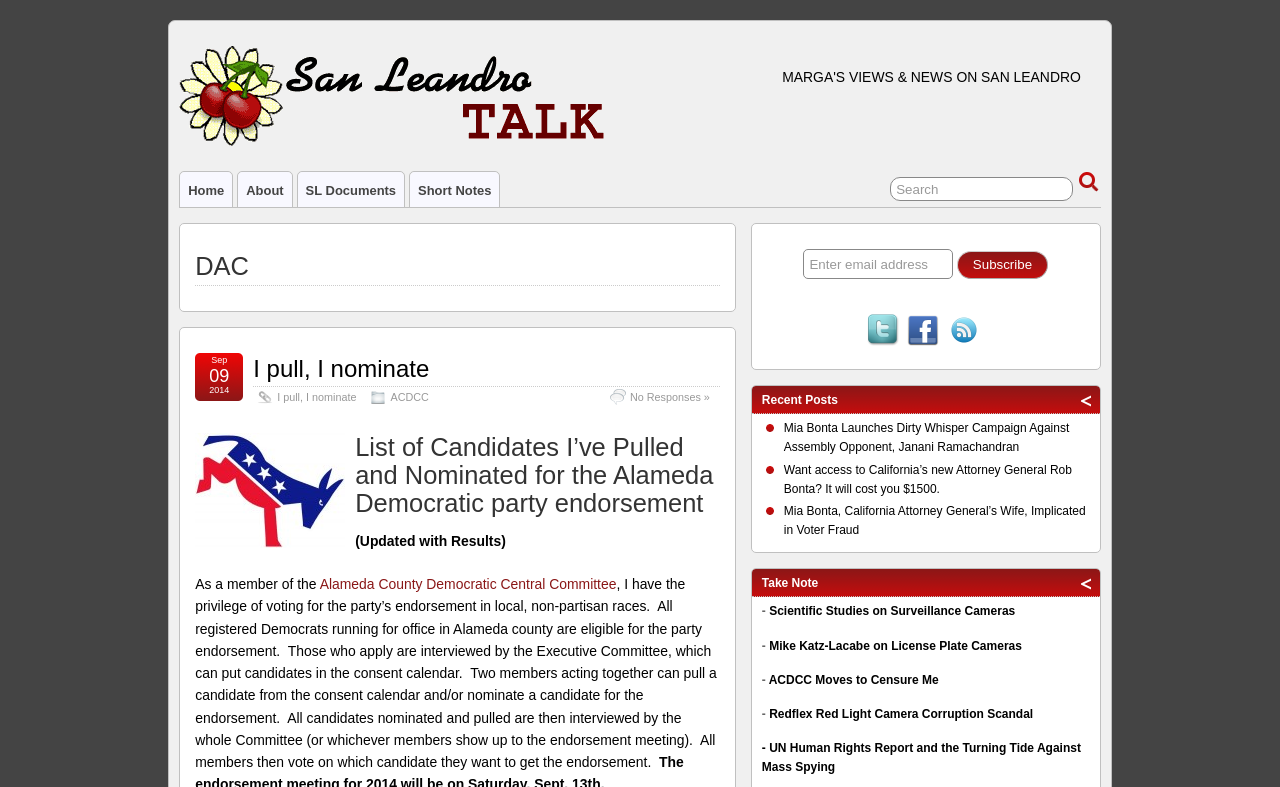Identify the bounding box coordinates for the region of the element that should be clicked to carry out the instruction: "Subscribe". The bounding box coordinates should be four float numbers between 0 and 1, i.e., [left, top, right, bottom].

[0.748, 0.319, 0.819, 0.355]